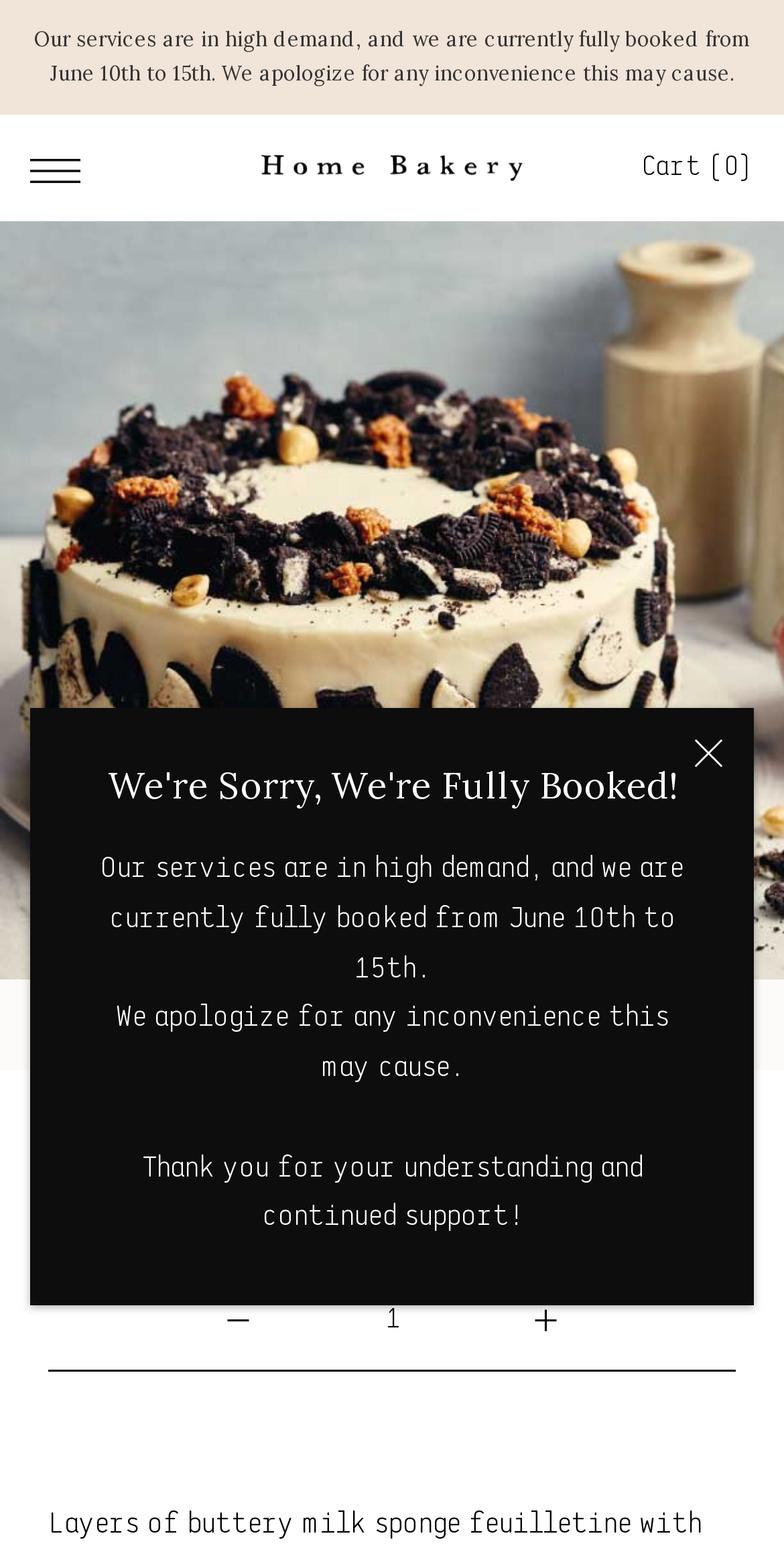Using the details from the image, please elaborate on the following question: What is the purpose of the 'Previous' and 'Next' buttons?

The 'Previous' and 'Next' buttons are likely used for navigation, possibly to navigate through different pages or products on the website. This is inferred from their placement and the fact that they are buttons, which are typically used for interactive purposes.